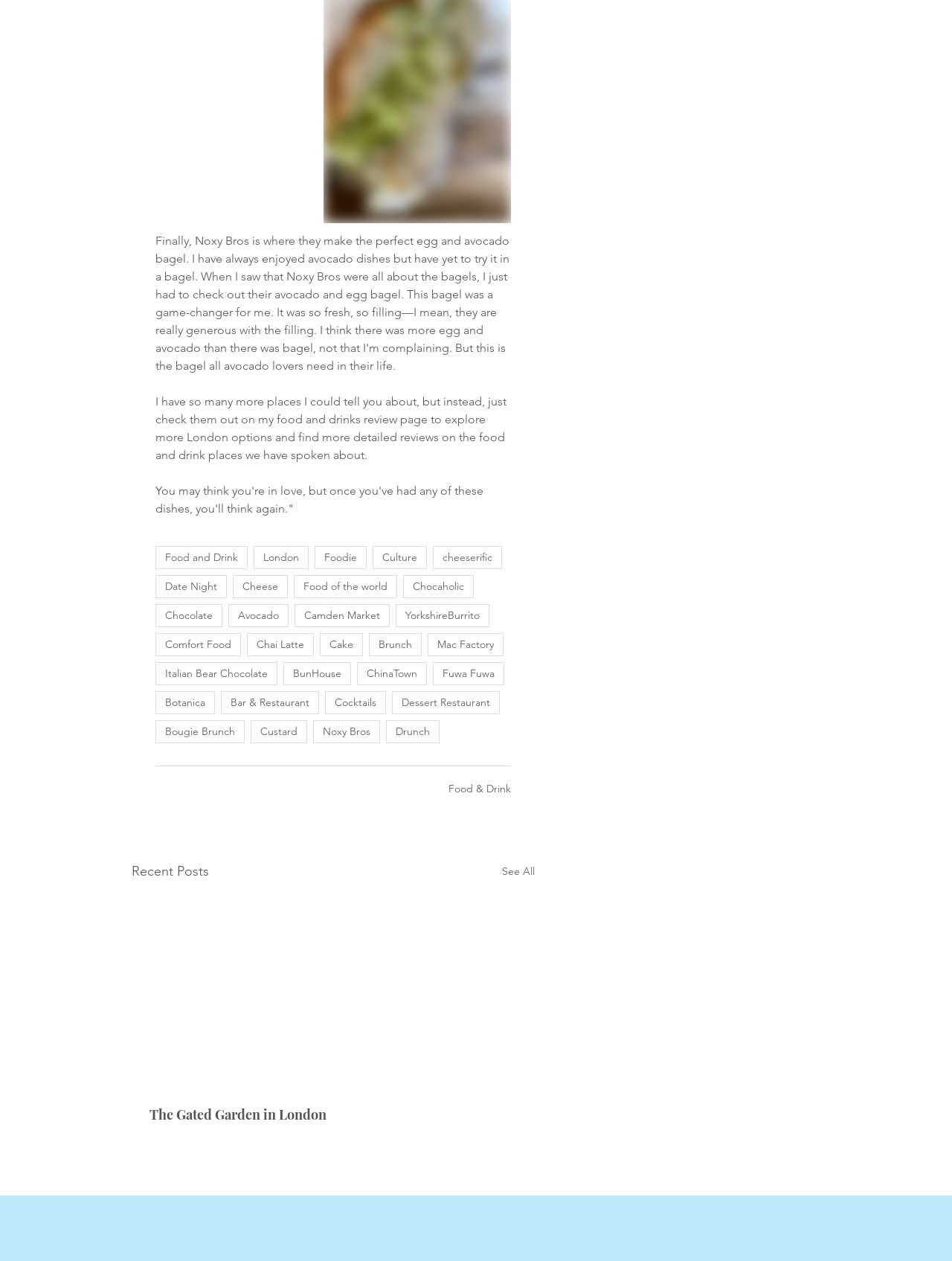Please identify the bounding box coordinates of the clickable area that will allow you to execute the instruction: "Click on Food and Drink".

[0.163, 0.433, 0.26, 0.452]